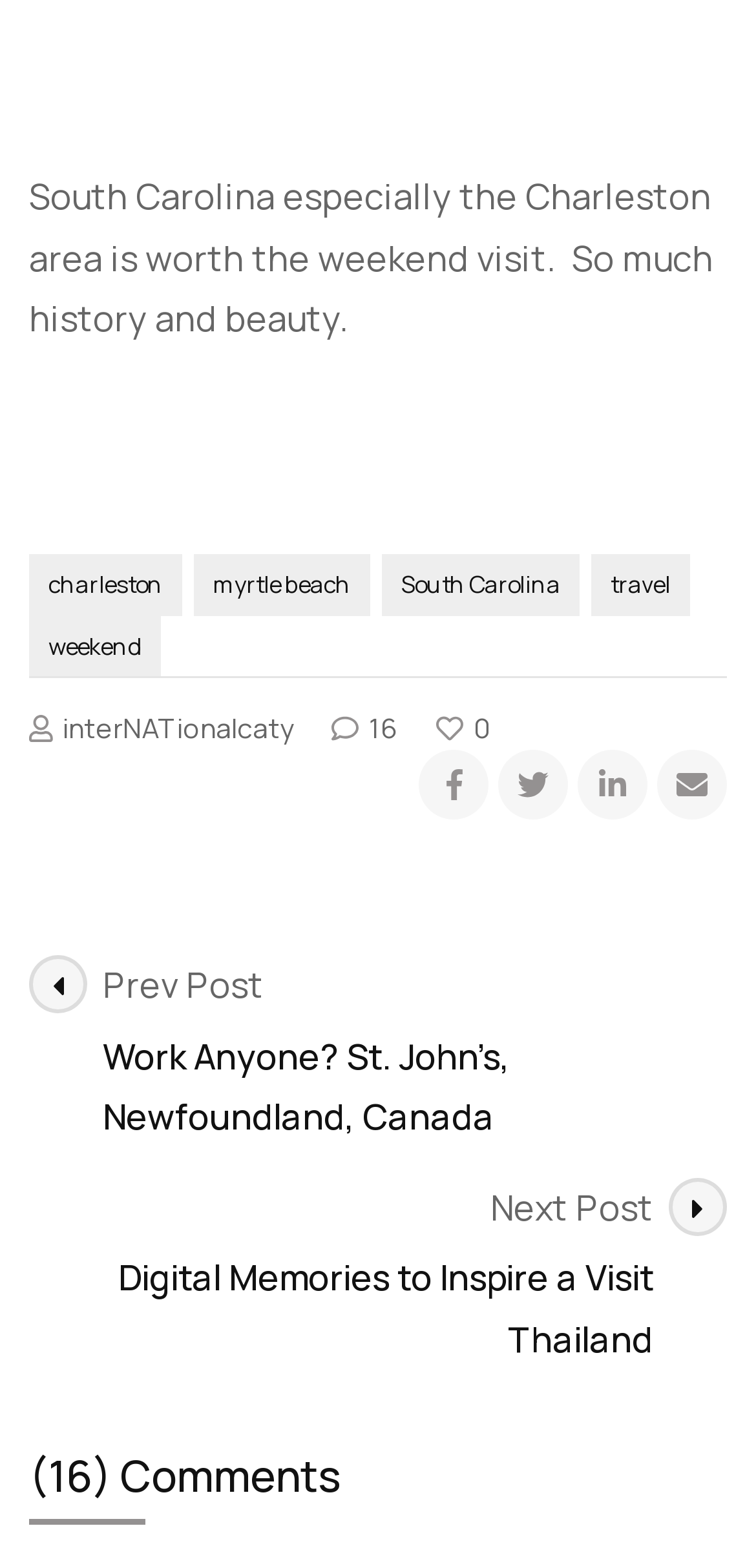What is the previous post about?
Please give a detailed answer to the question using the information shown in the image.

The link element with ID 207 points to the previous post, which is about 'Work Anyone? St. John’s, Newfoundland, Canada', as indicated by the link text.